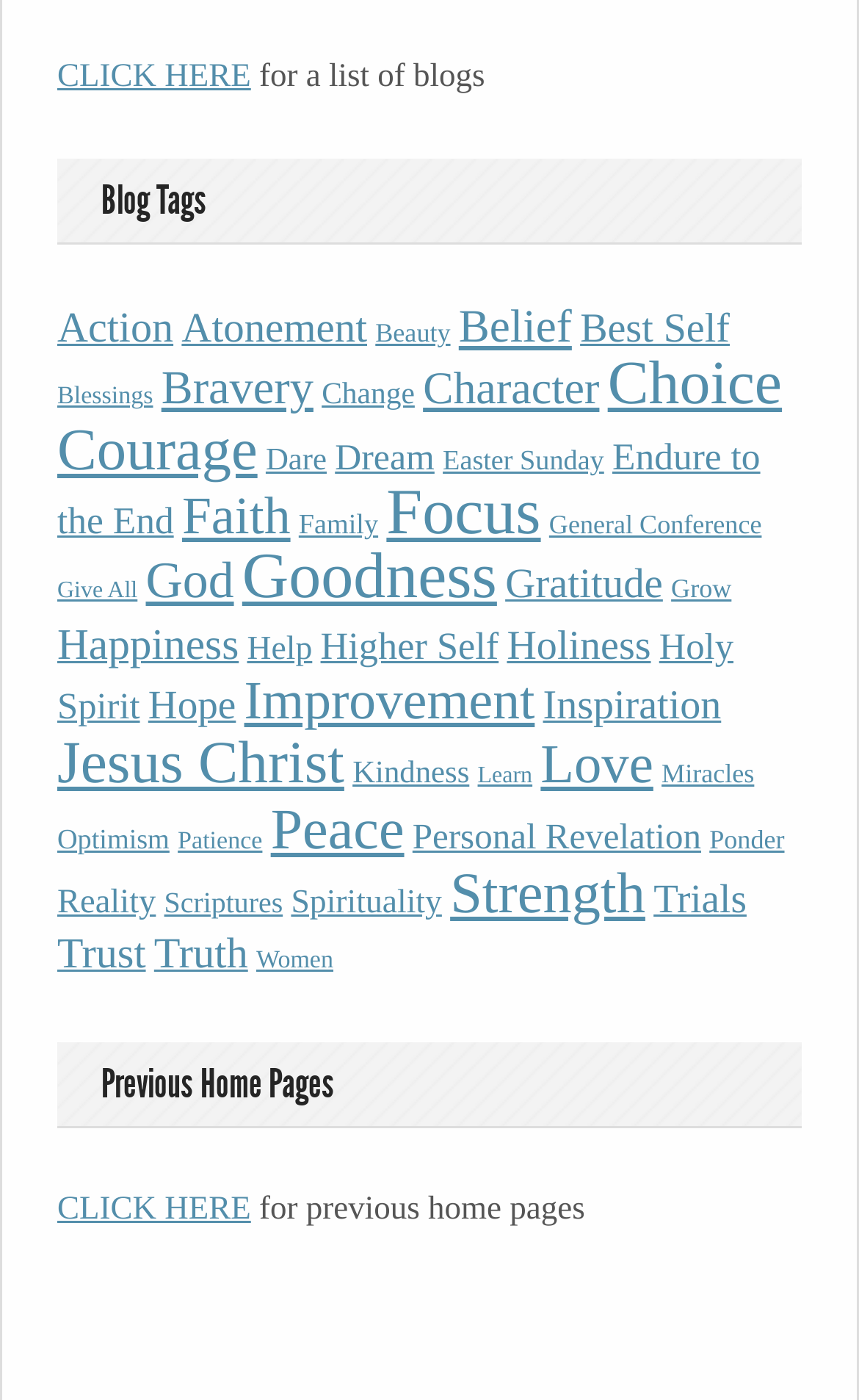Specify the bounding box coordinates (top-left x, top-left y, bottom-right x, bottom-right y) of the UI element in the screenshot that matches this description: Best Self

[0.675, 0.219, 0.85, 0.252]